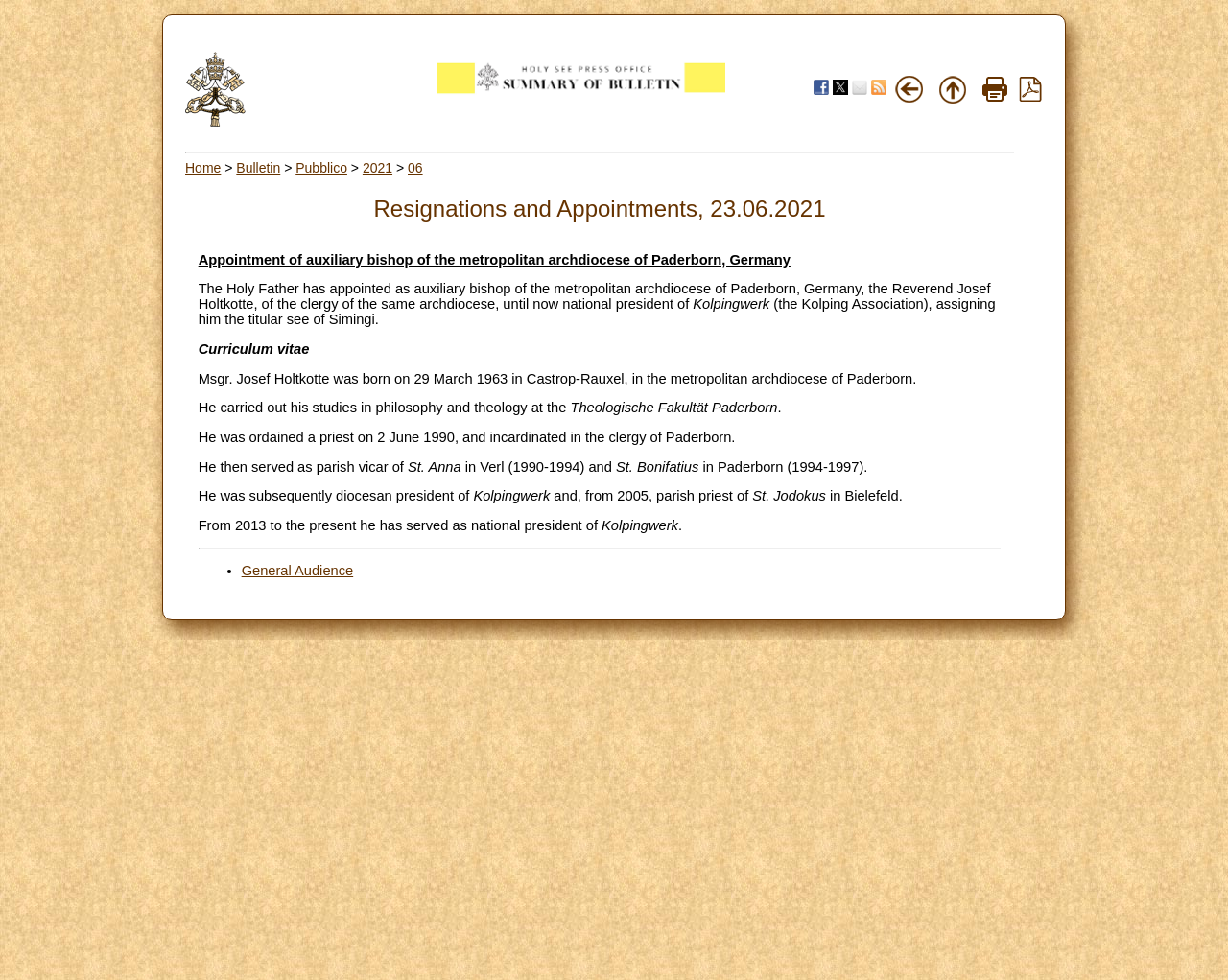Provide a single word or phrase to answer the given question: 
What is the title of the news article?

Resignations and Appointments